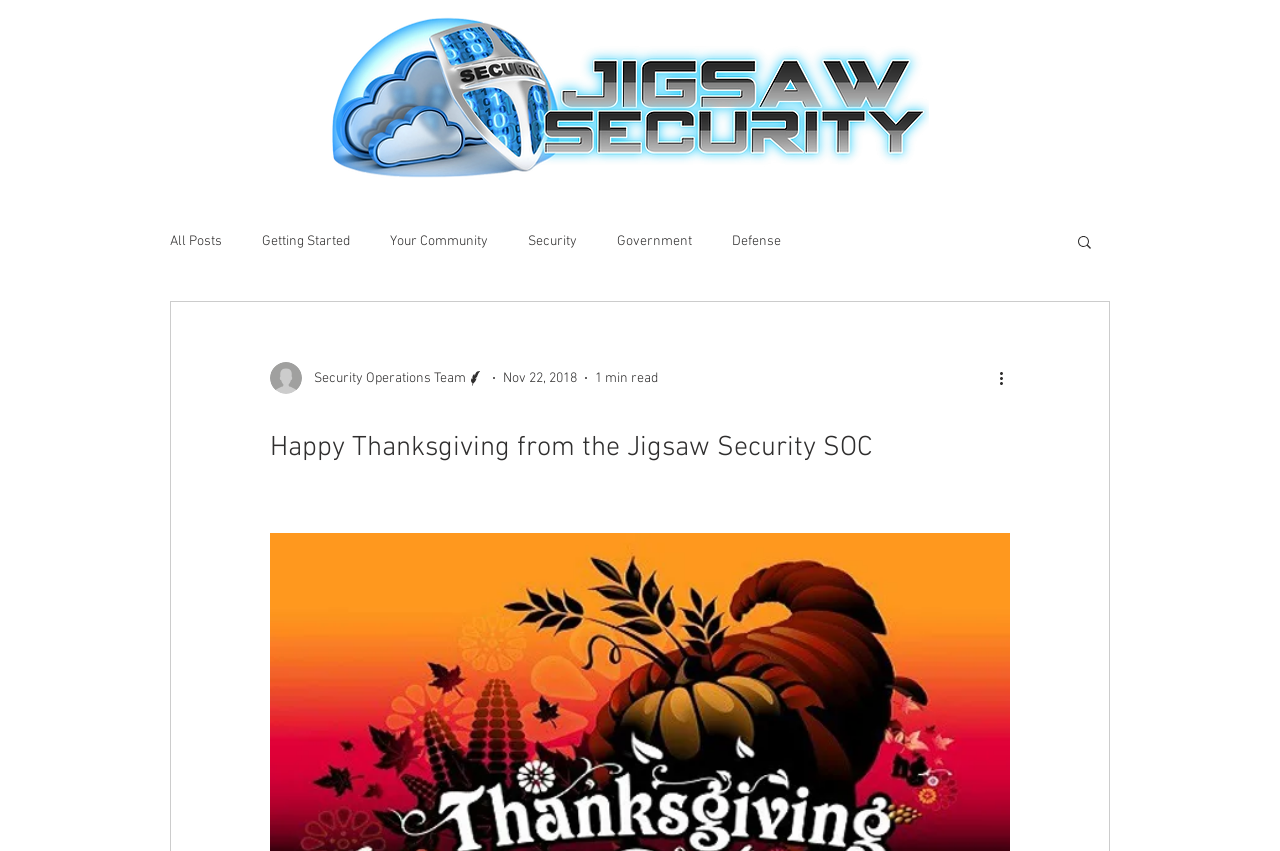What is the purpose of the button at the top right corner?
From the image, respond using a single word or phrase.

Search